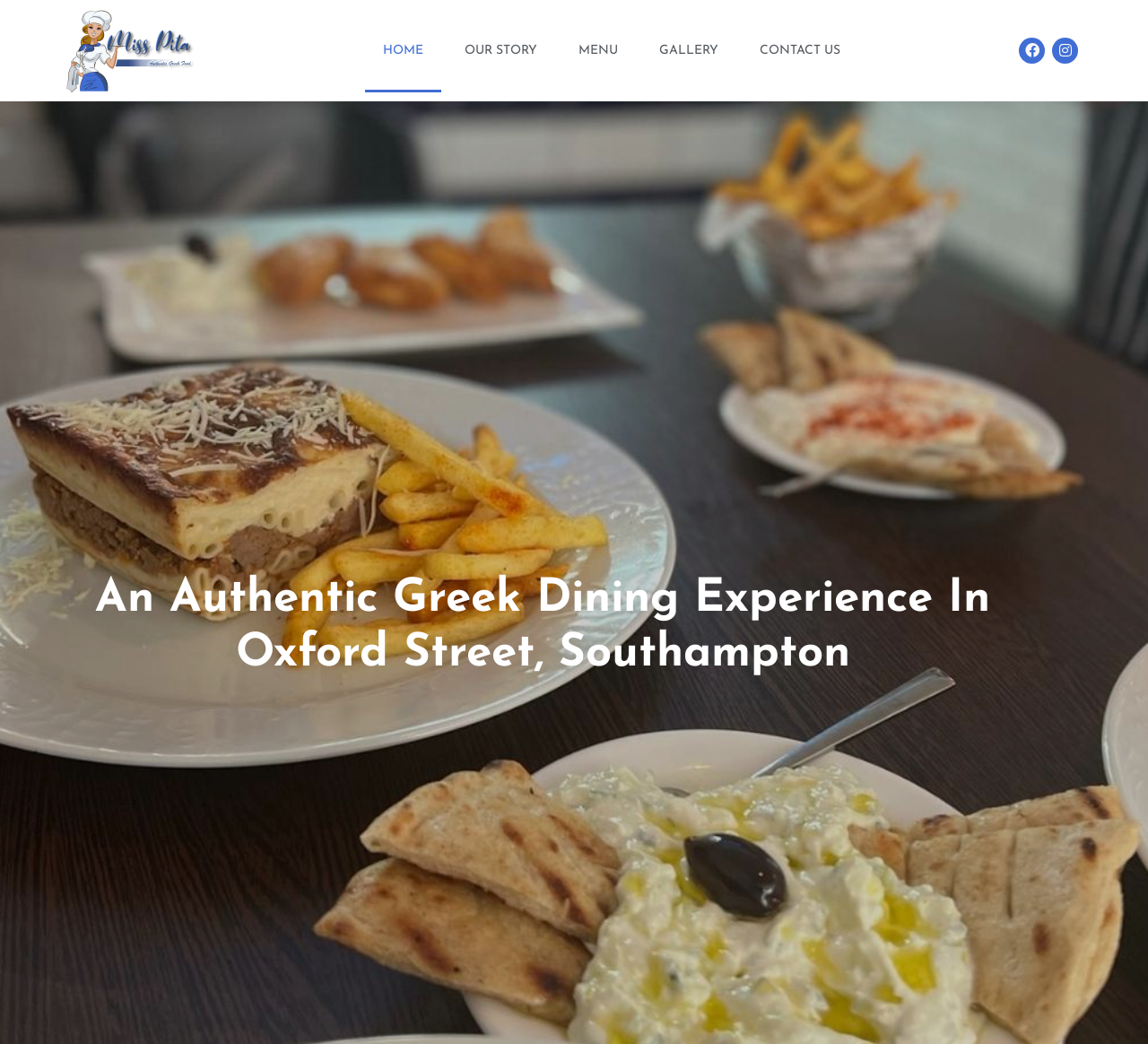Please provide a brief answer to the following inquiry using a single word or phrase:
How many social media links are there?

2